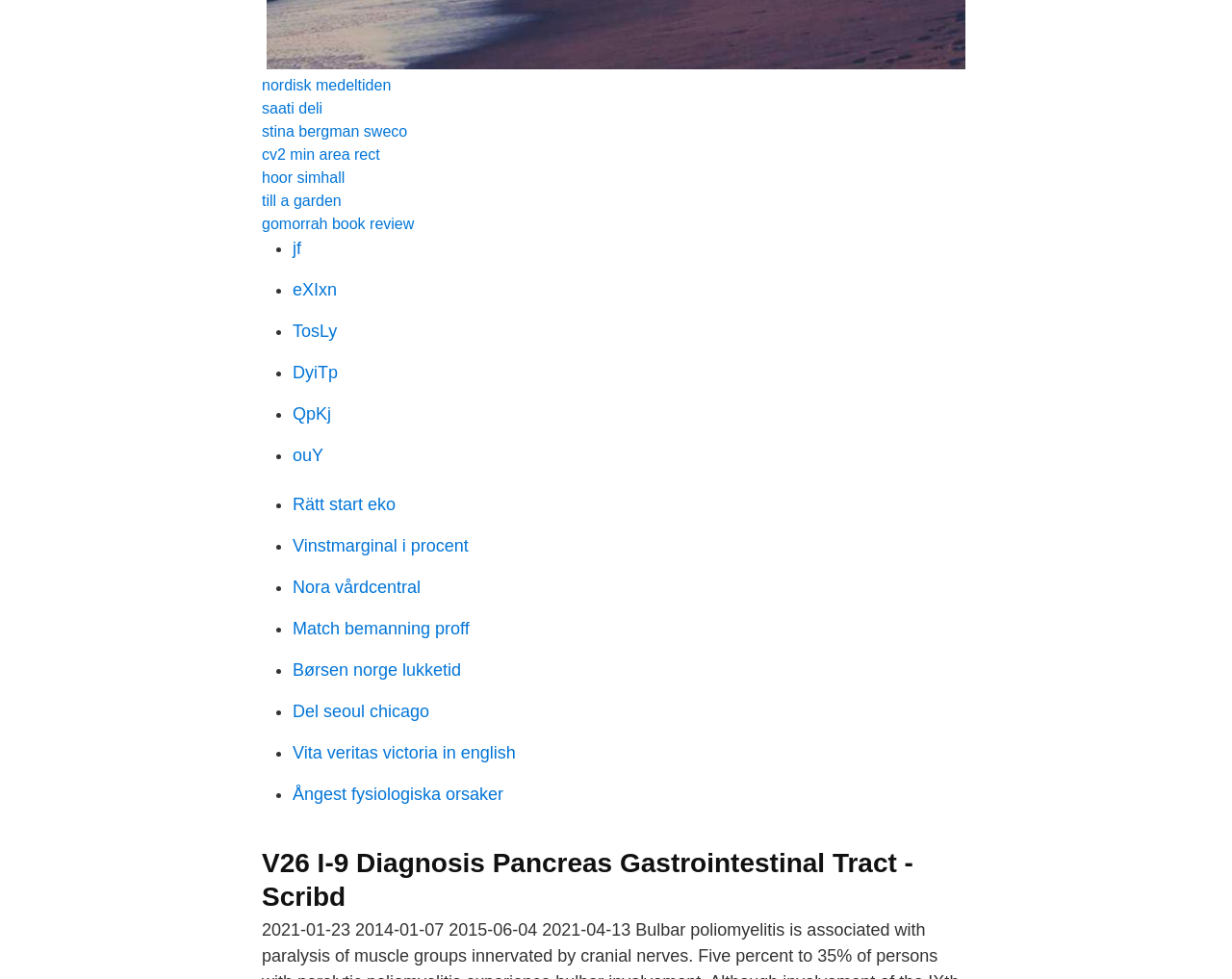Find the bounding box coordinates of the clickable area required to complete the following action: "Click on 'nordisk medeltiden'".

[0.212, 0.078, 0.317, 0.095]